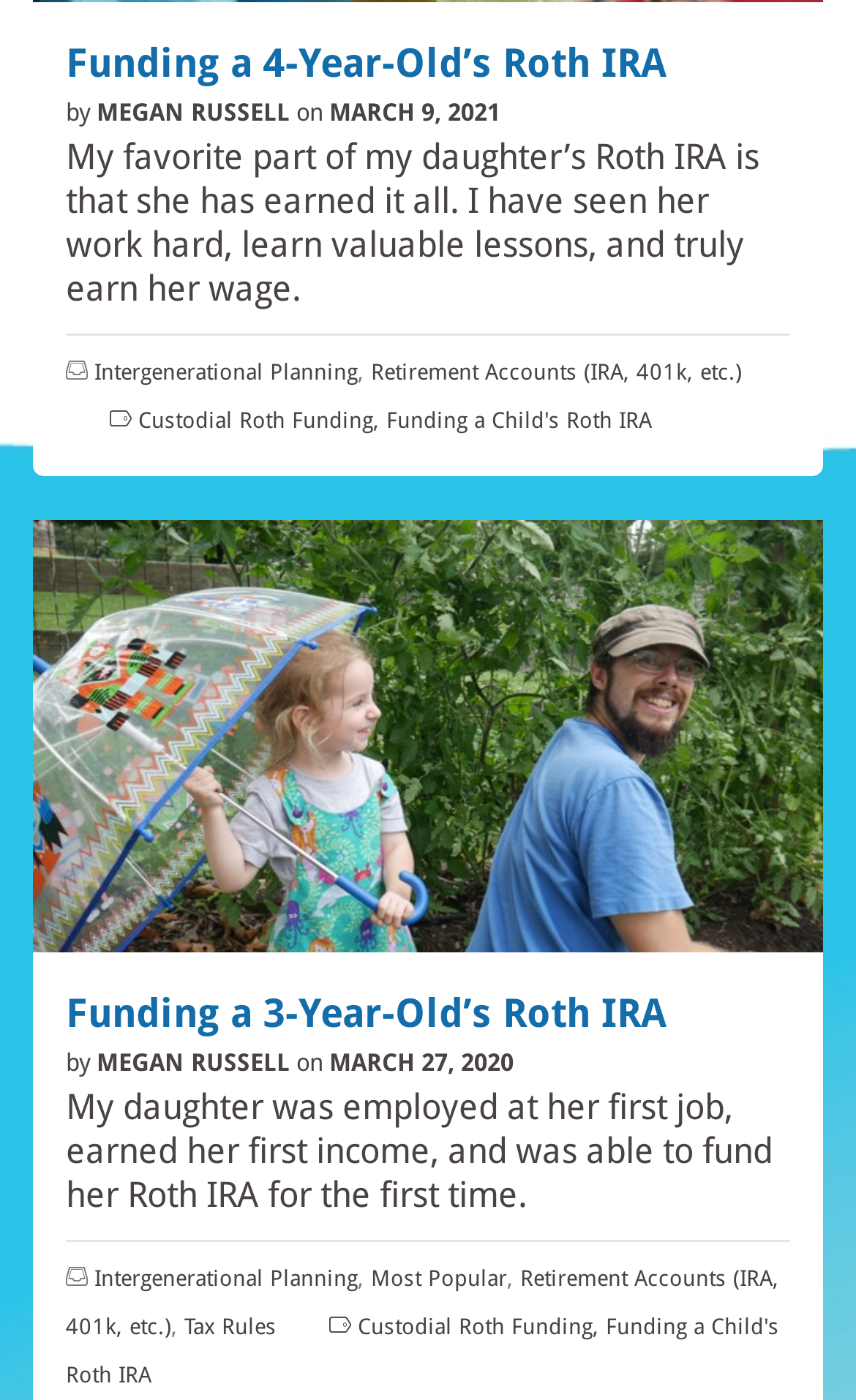Locate the bounding box coordinates of the clickable part needed for the task: "Explore the topic 'Intergenerational Planning'".

[0.11, 0.257, 0.418, 0.274]